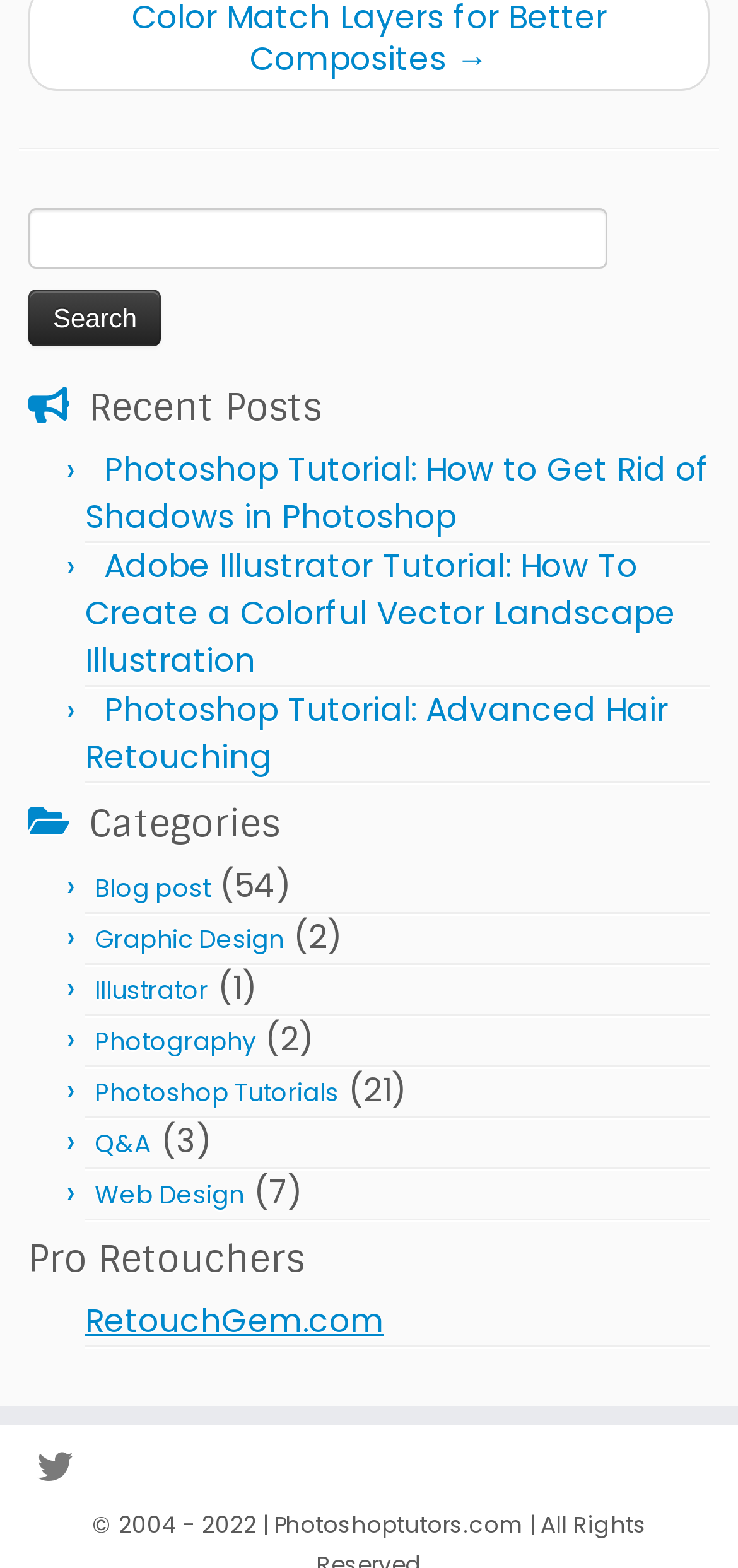What is the name of the website mentioned in the 'Pro Retouchers' section?
Using the information from the image, answer the question thoroughly.

I looked at the link under the 'Pro Retouchers' heading and found the website name 'RetouchGem.com'.